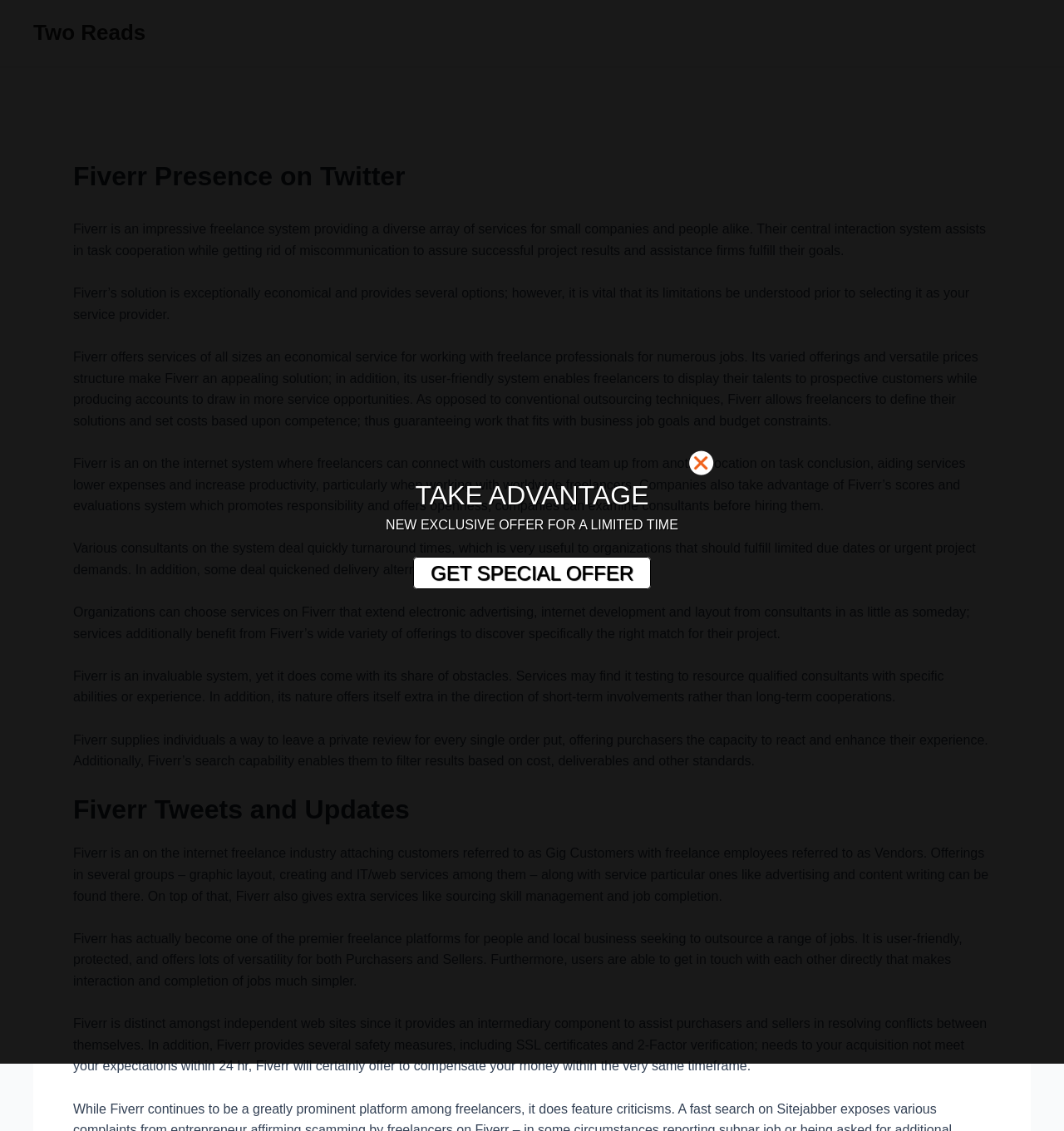What is the benefit of Fiverr's scores and evaluations system?
Please provide a detailed and comprehensive answer to the question.

According to the webpage, Fiverr's scores and evaluations system promotes responsibility and offers transparency; companies can examine consultants before hiring them, which helps in making informed decisions.